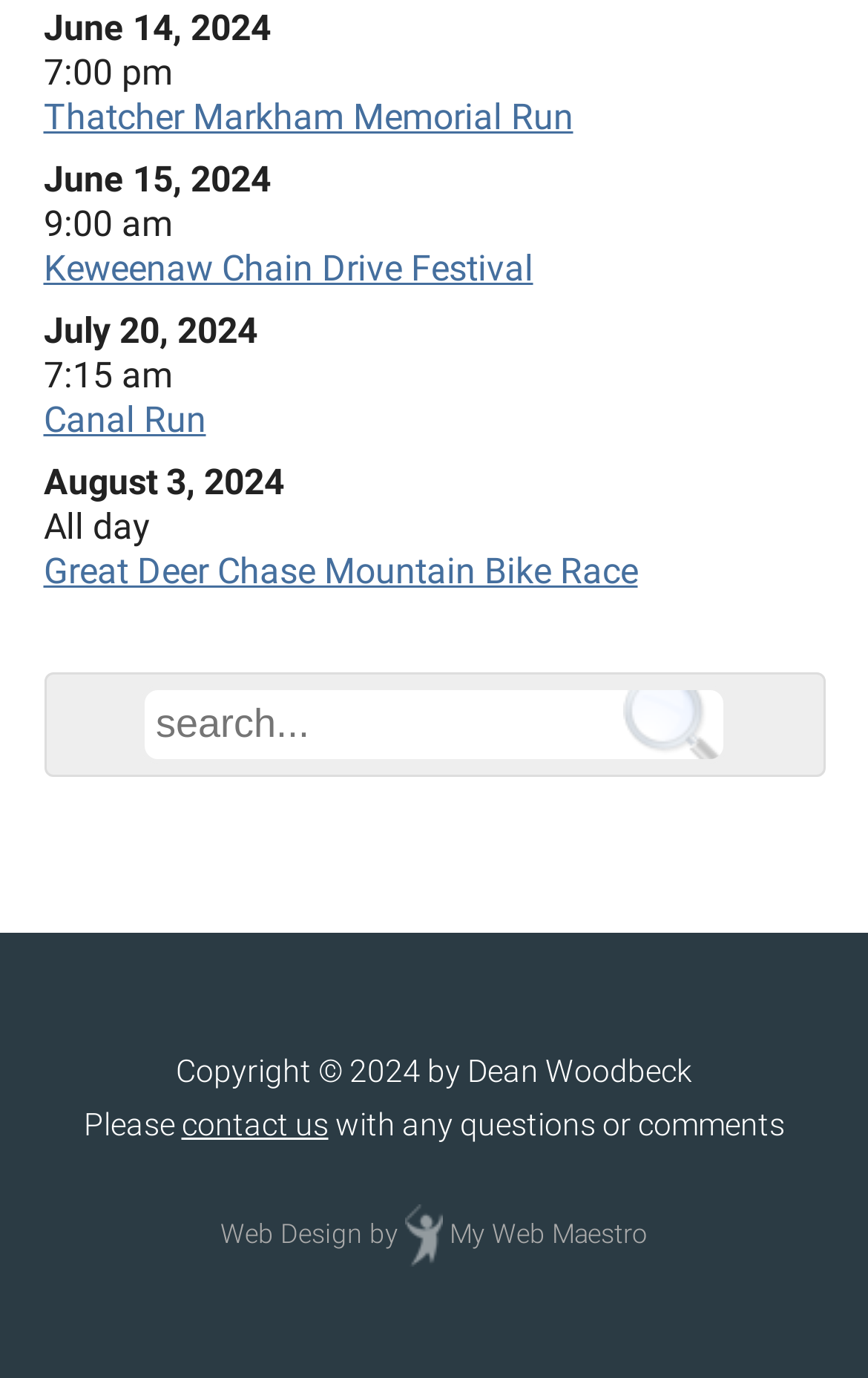What is the purpose of the textbox?
Your answer should be a single word or phrase derived from the screenshot.

search